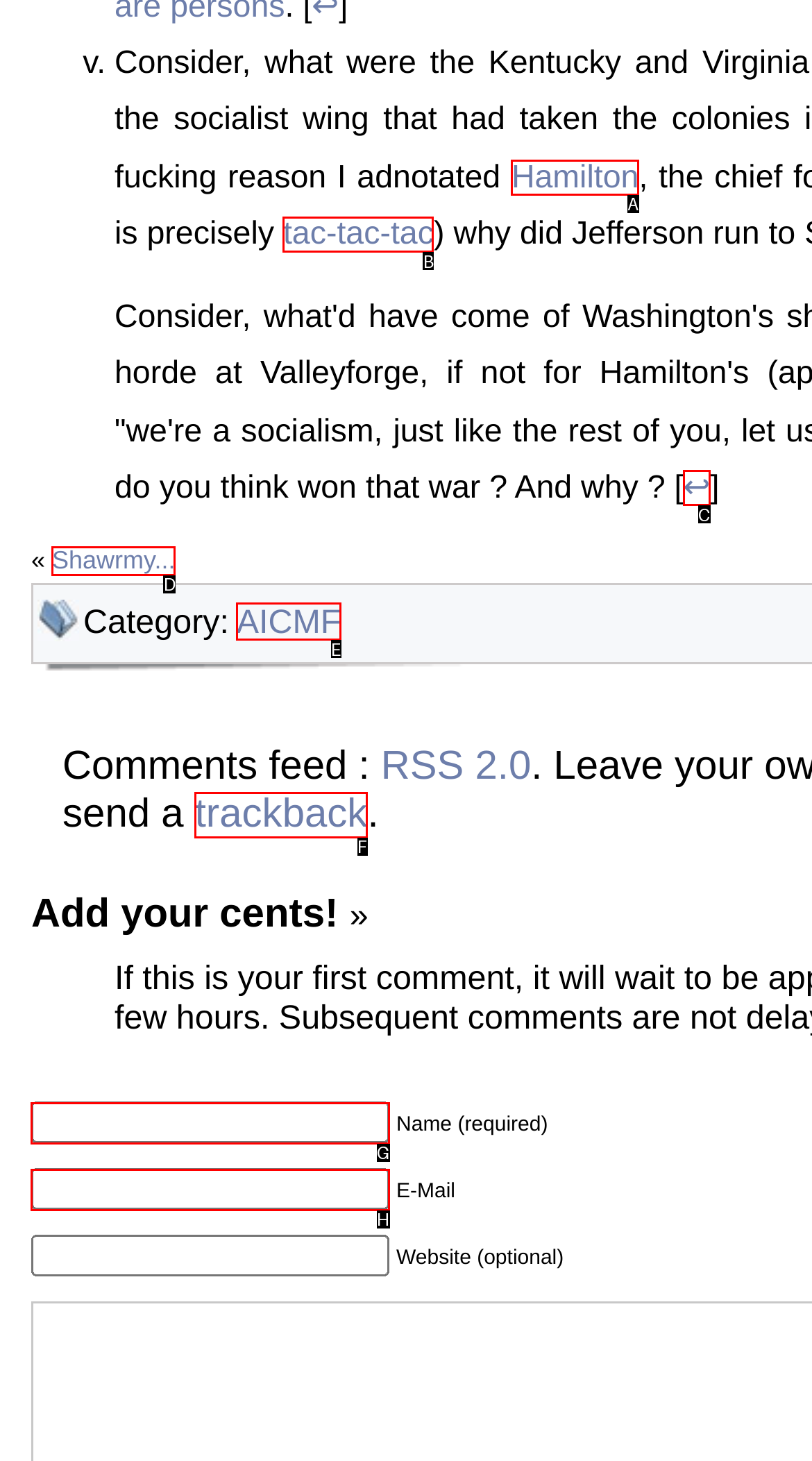Determine which HTML element should be clicked to carry out the following task: Click on the link to Shawrmy Respond with the letter of the appropriate option.

D